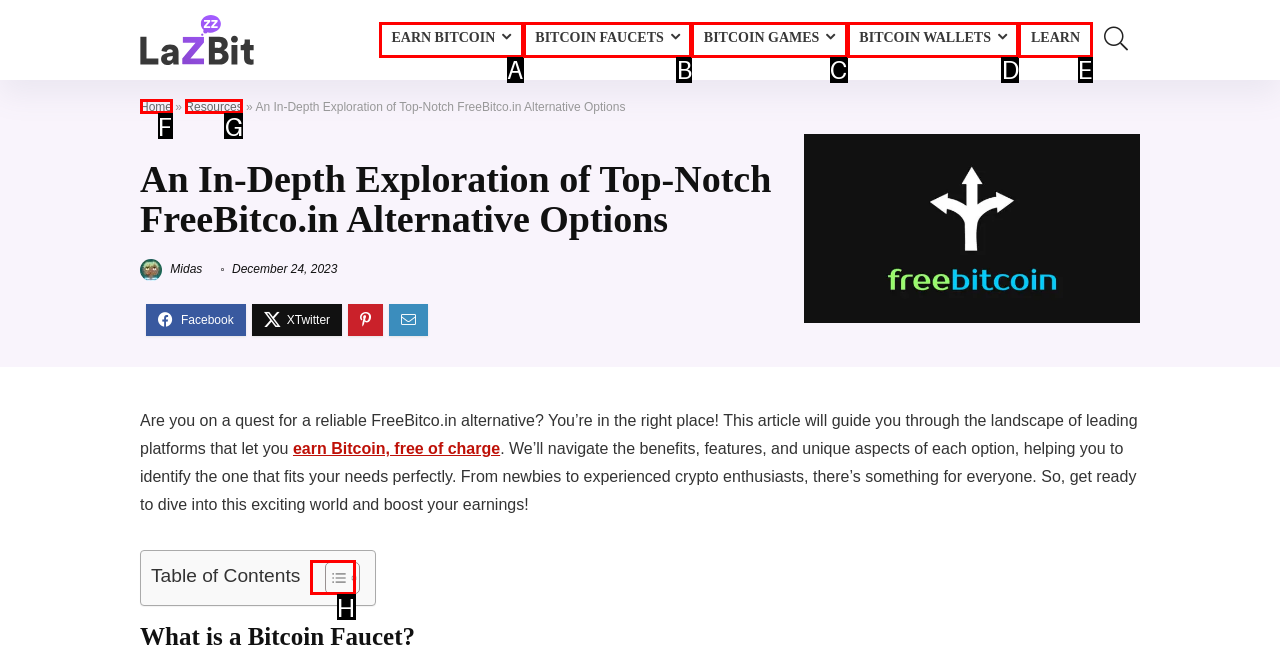Choose the letter that best represents the description: Bitcoin Faucets. Answer with the letter of the selected choice directly.

B